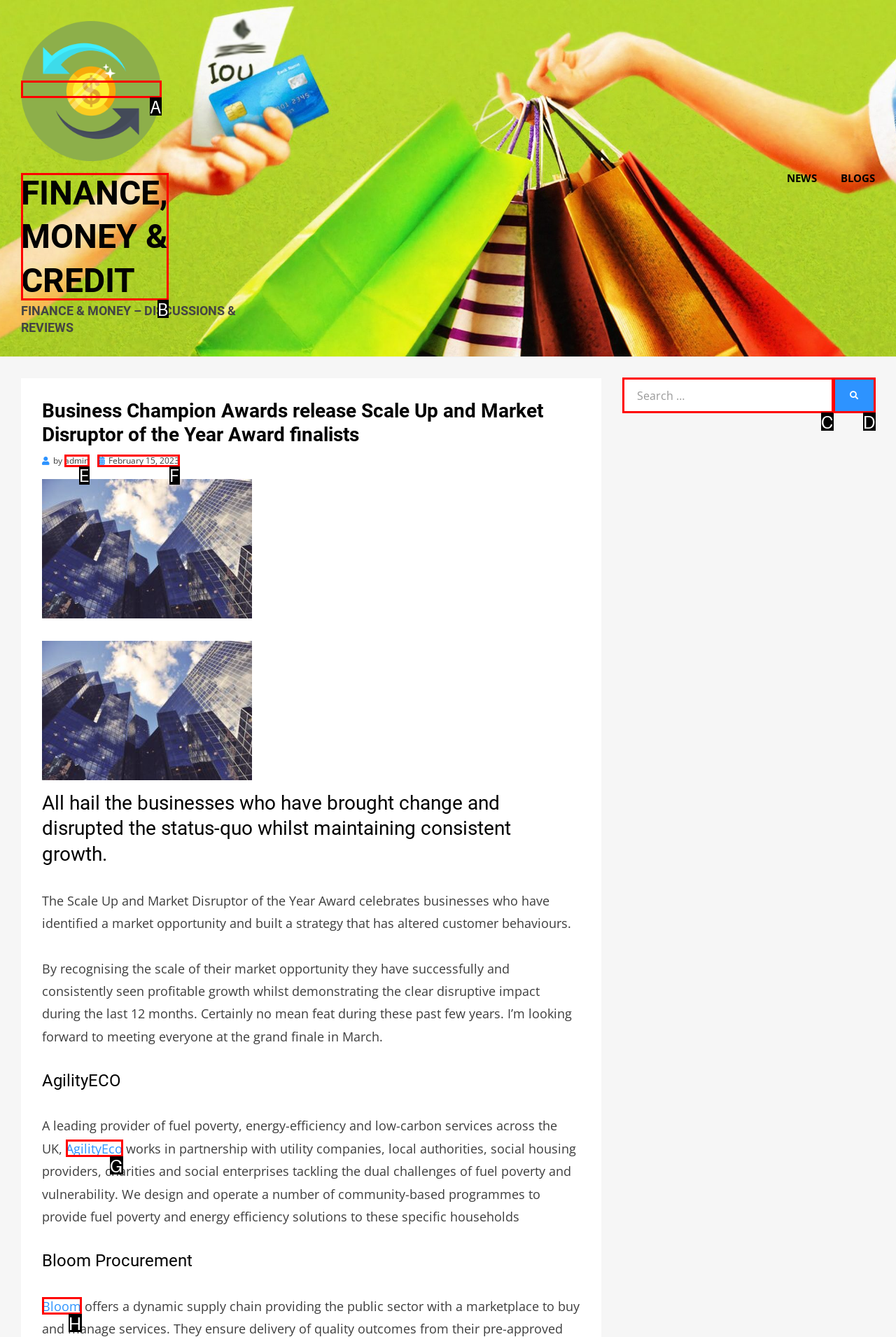Pick the option that corresponds to: Finance, Money & Credit
Provide the letter of the correct choice.

B